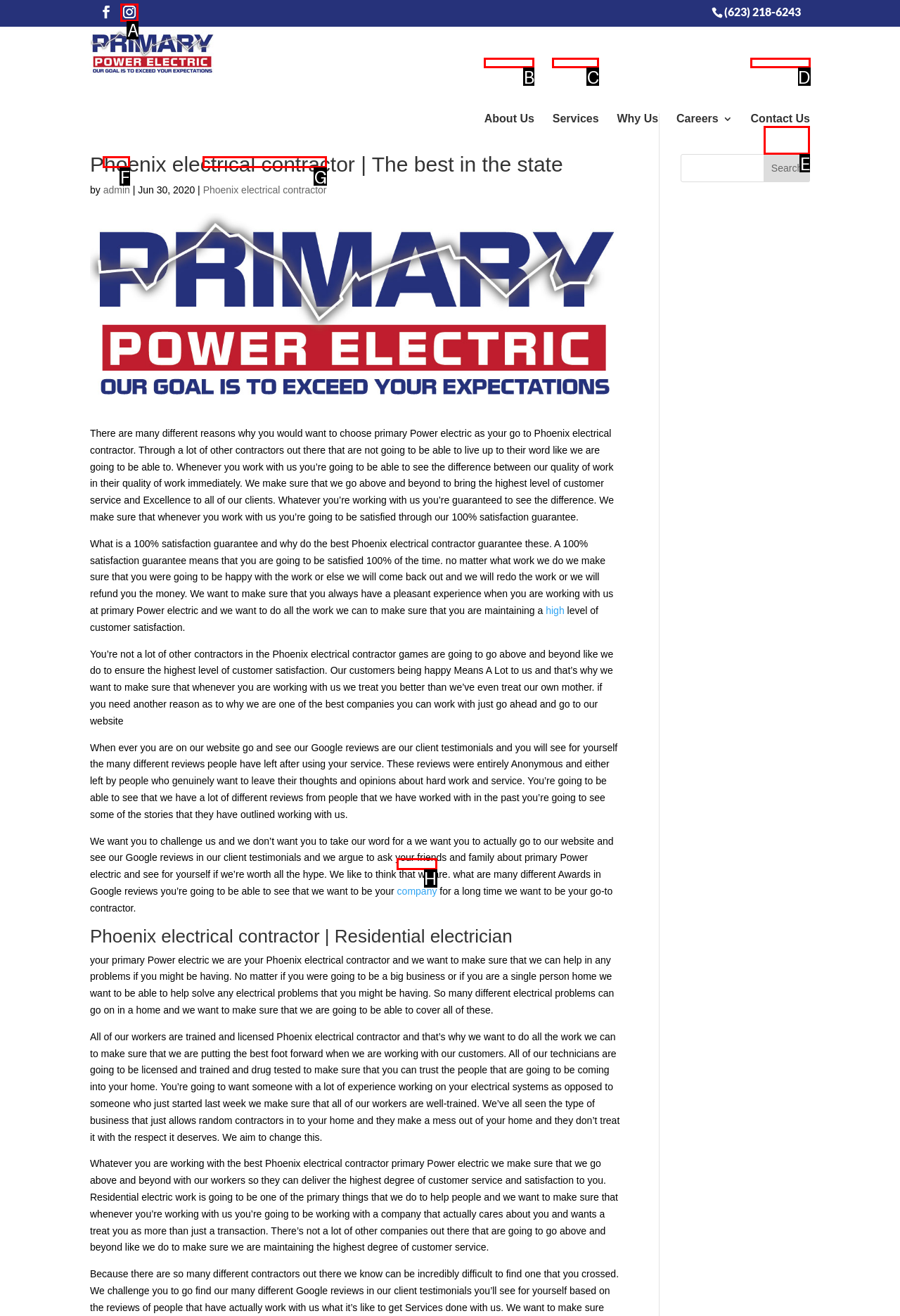Tell me the letter of the option that corresponds to the description: Contact Us
Answer using the letter from the given choices directly.

D